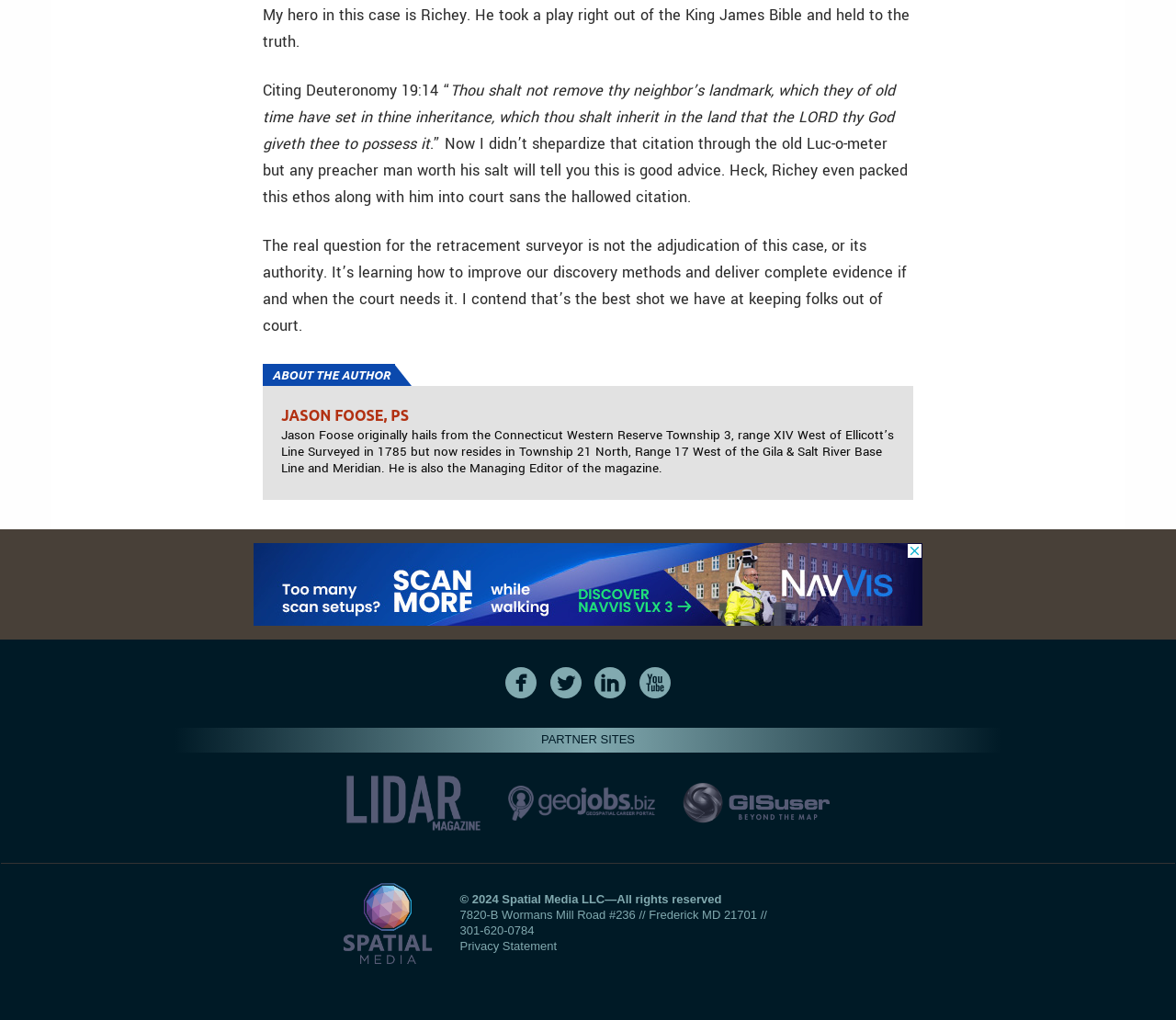What is the profession of the author?
Please respond to the question with as much detail as possible.

Although the author's profession is not explicitly mentioned, the context of the article and the mention of 'retracement surveyor' in the text suggest that the author is a surveyor.